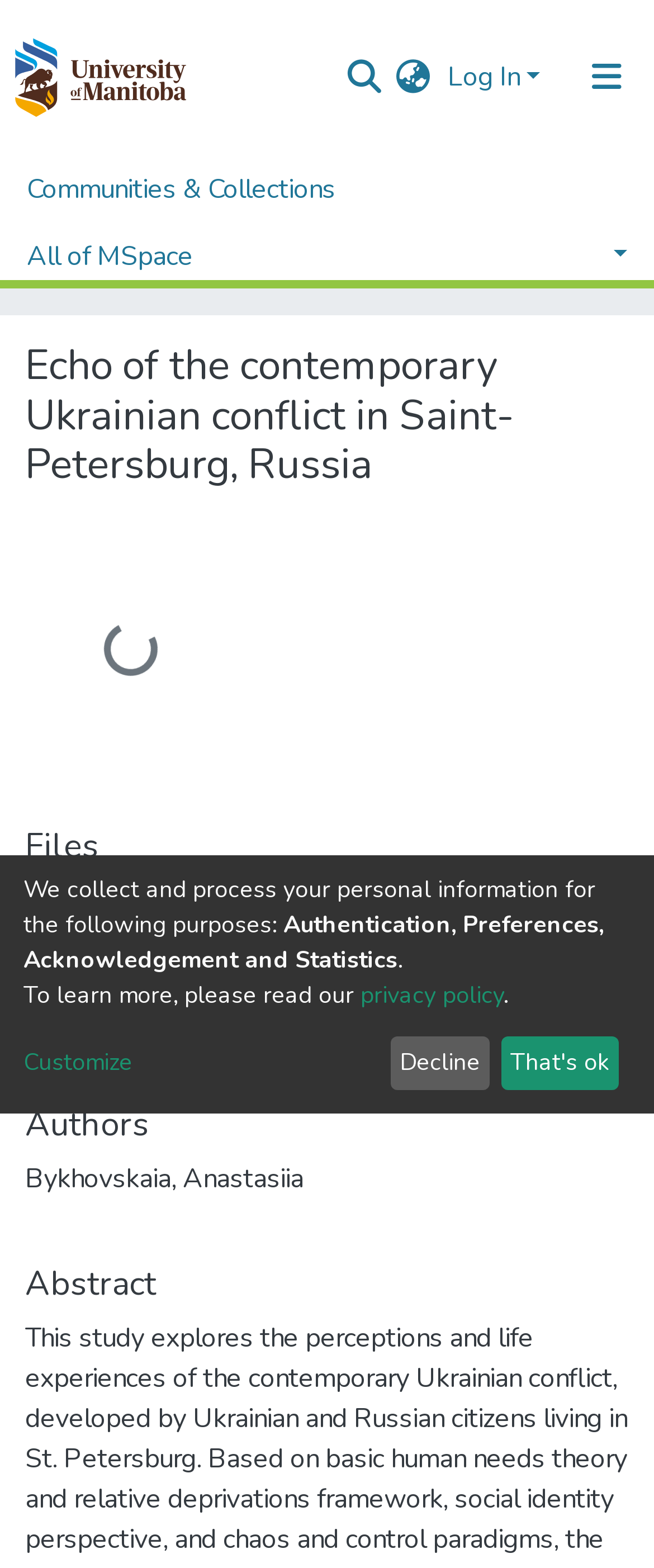Could you highlight the region that needs to be clicked to execute the instruction: "Log in"?

[0.674, 0.037, 0.836, 0.061]